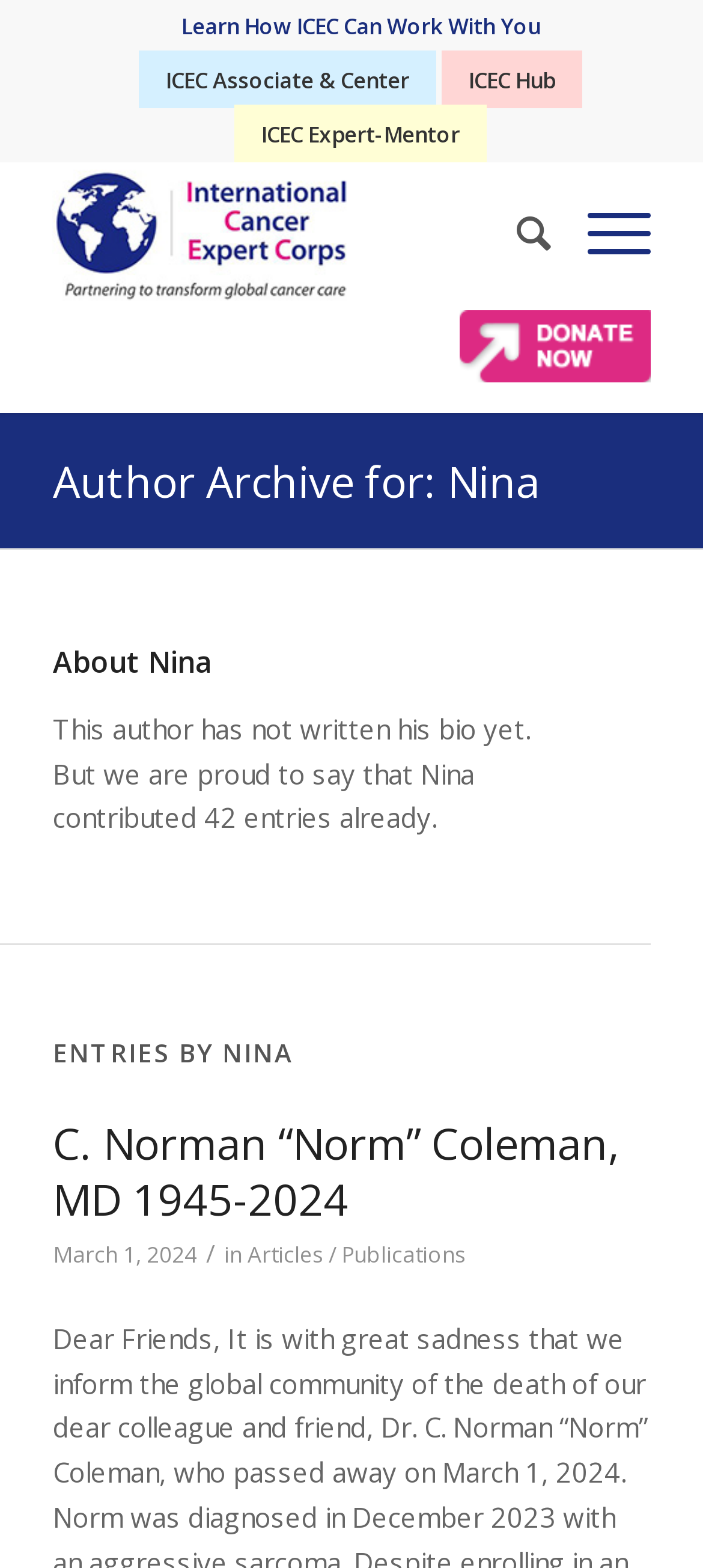Please determine the bounding box coordinates, formatted as (top-left x, top-left y, bottom-right x, bottom-right y), with all values as floating point numbers between 0 and 1. Identify the bounding box of the region described as: ICEC Hub

[0.628, 0.032, 0.828, 0.069]